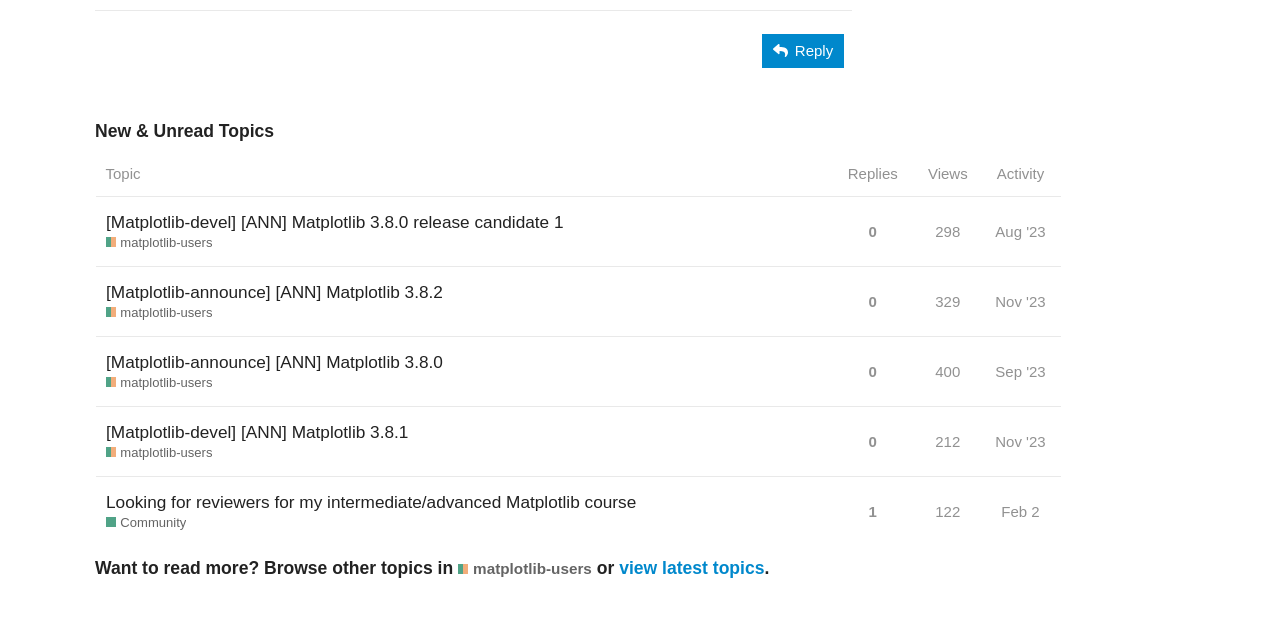Using the format (top-left x, top-left y, bottom-right x, bottom-right y), and given the element description, identify the bounding box coordinates within the screenshot: matplotlib-users

[0.083, 0.366, 0.166, 0.395]